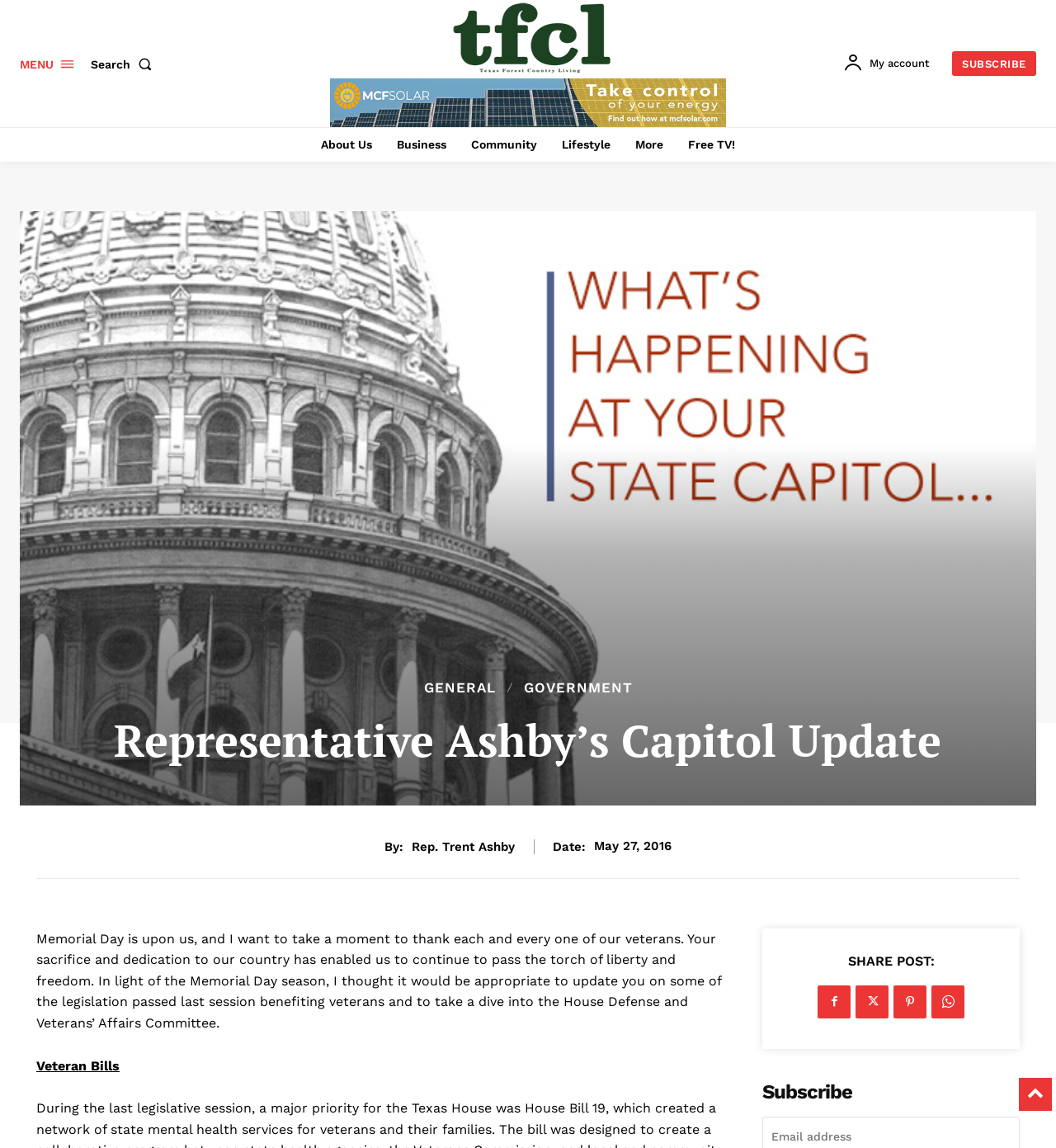What is the date of the article?
Answer with a single word or phrase, using the screenshot for reference.

May 27, 2016